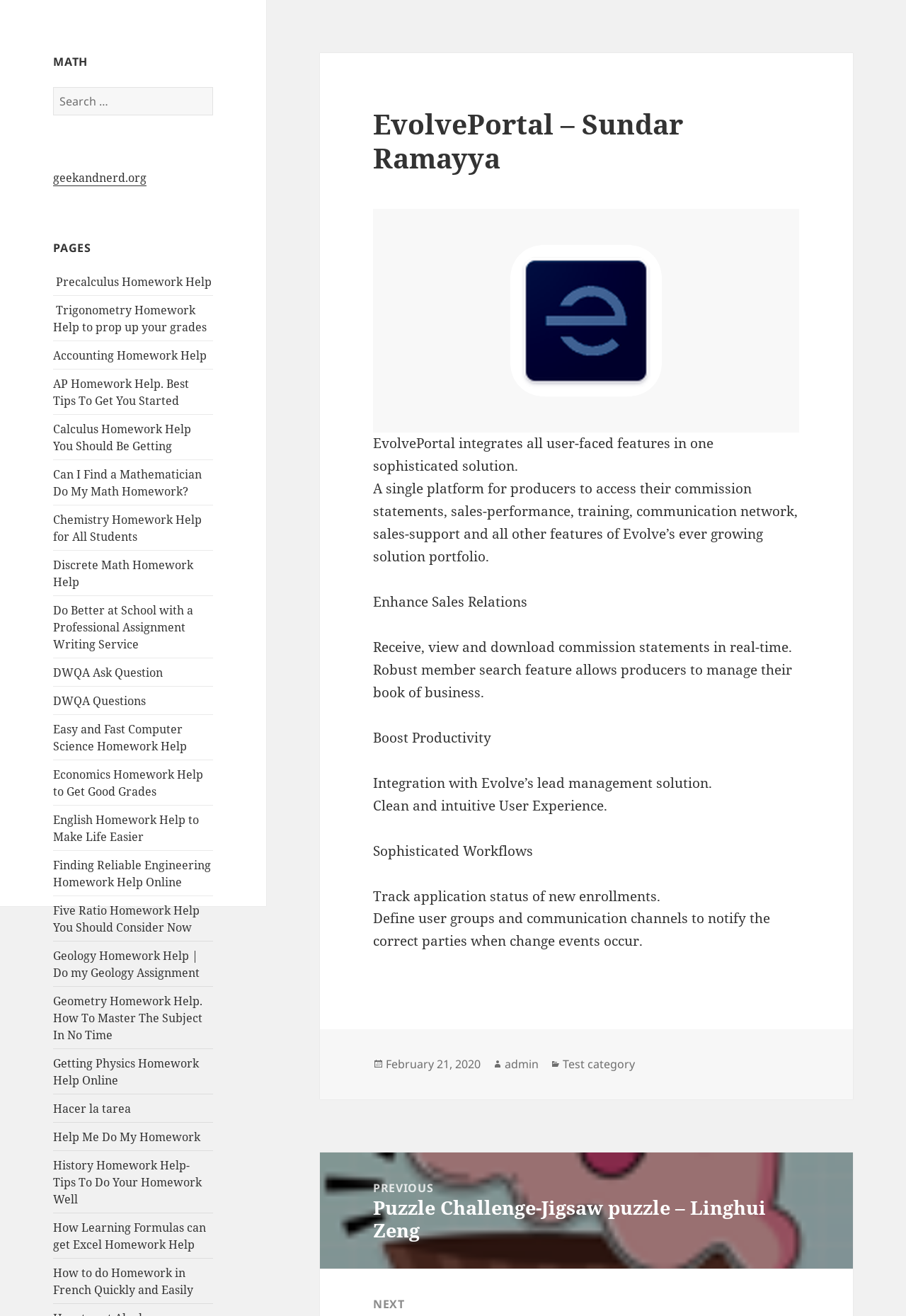Use a single word or phrase to respond to the question:
How many links are there under the 'PAGES' heading?

18